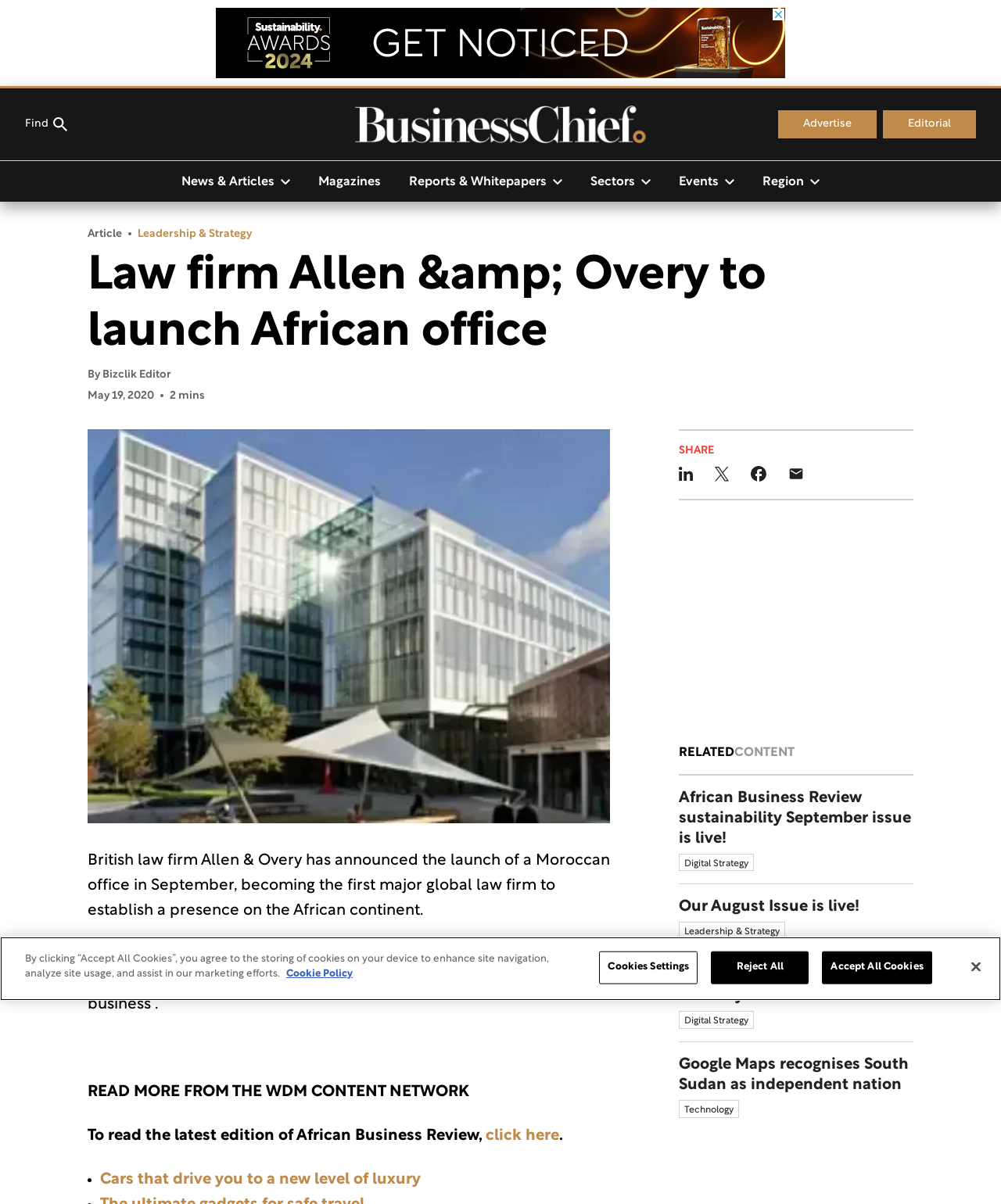Determine the bounding box coordinates of the region to click in order to accomplish the following instruction: "Click the 'Find' button". Provide the coordinates as four float numbers between 0 and 1, specifically [left, top, right, bottom].

[0.025, 0.089, 0.067, 0.118]